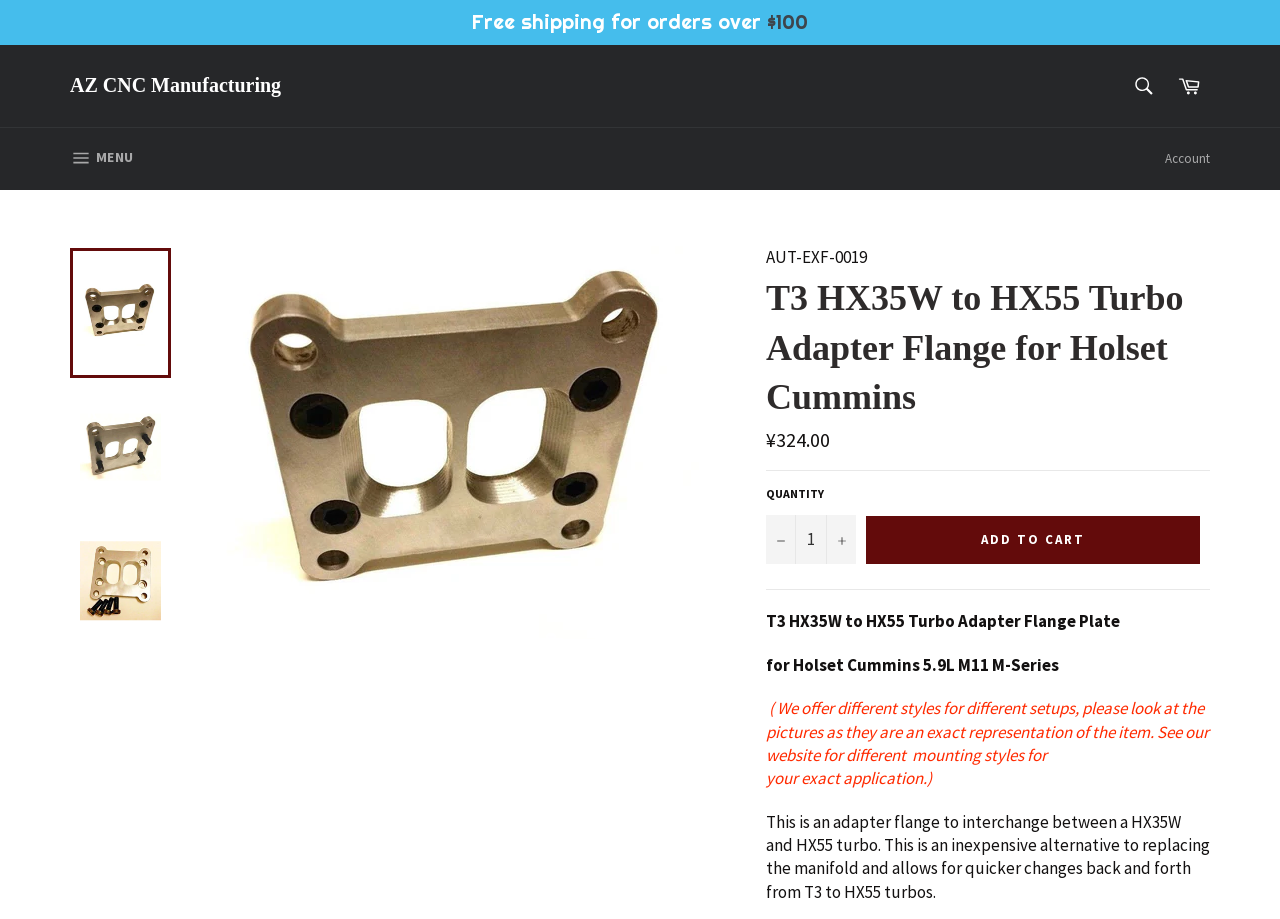What is the headline of the webpage?

T3 HX35W to HX55 Turbo Adapter Flange for Holset Cummins